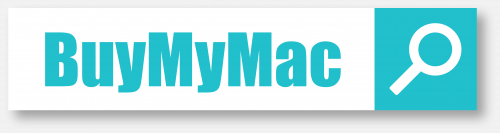Give an in-depth description of the image.

The image showcases the logo of "BuyMyMac," featuring bold turquoise lettering against a white background. The logo is designed with a sleek, modern aesthetic, incorporating a magnifying glass icon on the right side, which symbolizes search and discovery. This logo represents a platform dedicated to providing a seamless selling experience for customers looking to sell their Apple devices. The combination of clean lines and vibrant color reflects the brand's commitment to customer satisfaction and an easy online transaction process.